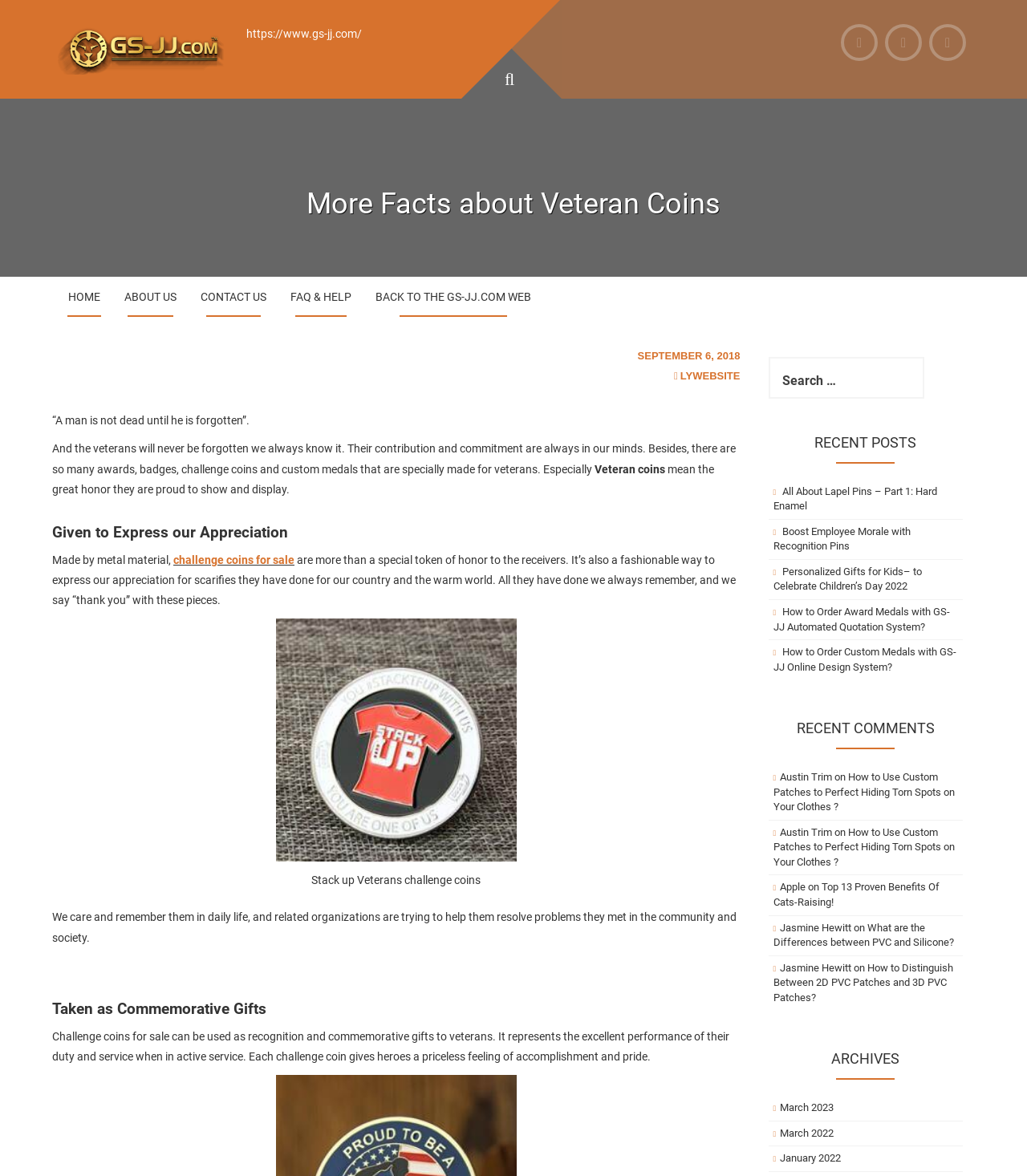Specify the bounding box coordinates of the area to click in order to follow the given instruction: "View recent posts."

[0.748, 0.37, 0.938, 0.394]